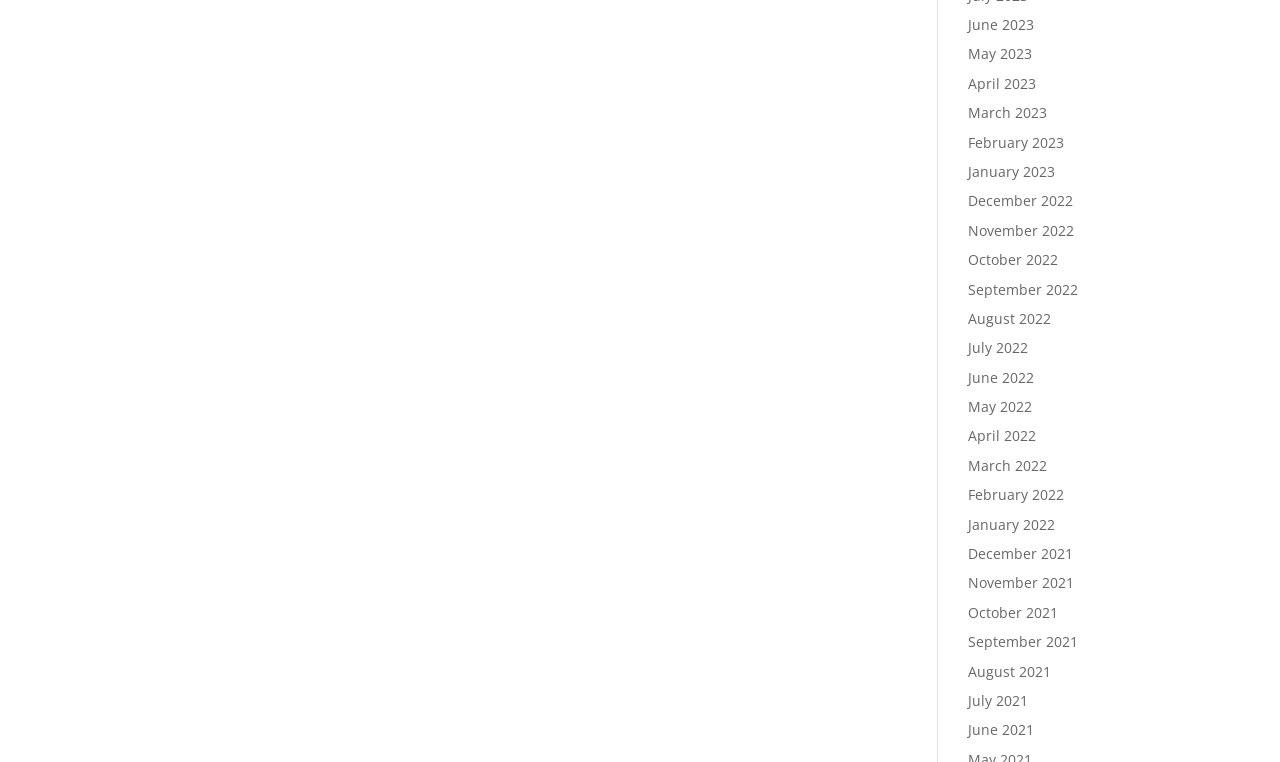What is the most recent month listed?
Answer with a single word or short phrase according to what you see in the image.

June 2023